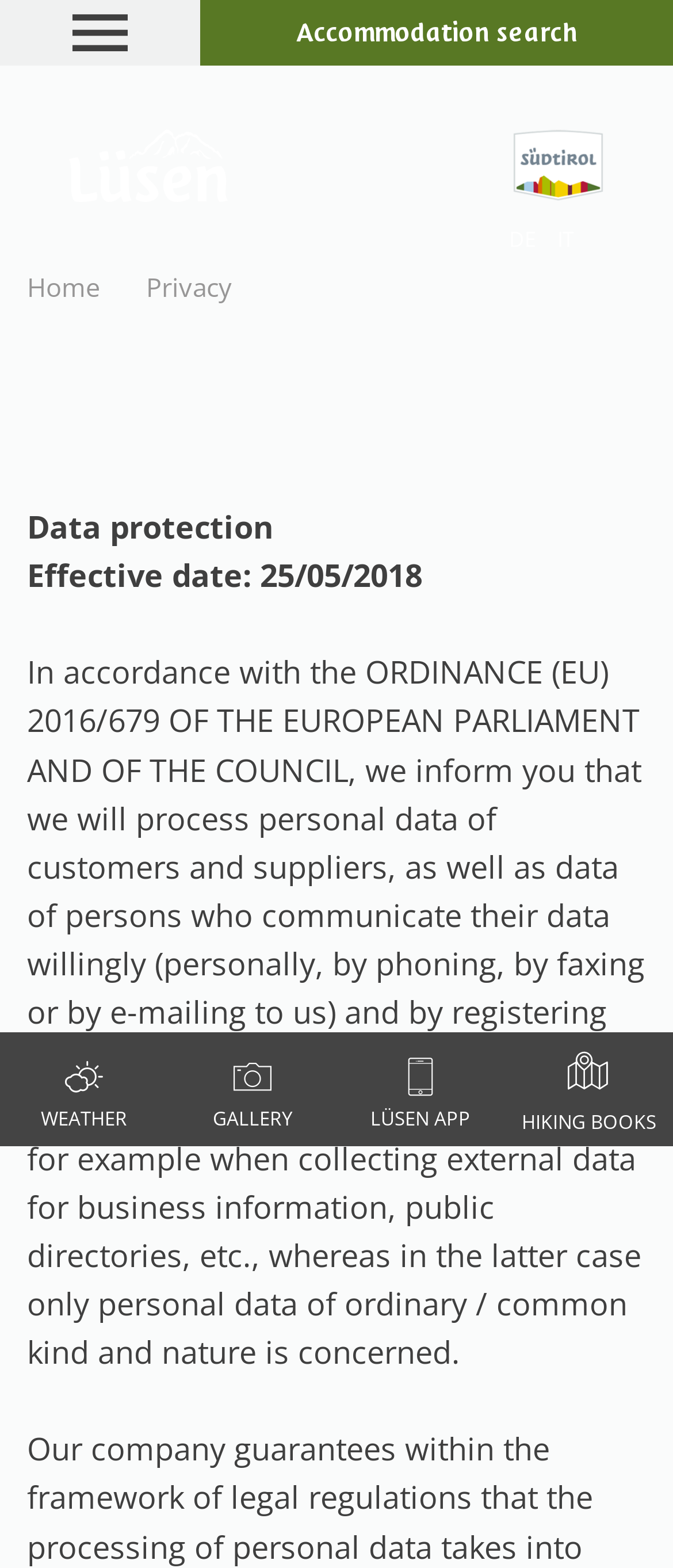Determine the bounding box coordinates for the area that needs to be clicked to fulfill this task: "View the weather". The coordinates must be given as four float numbers between 0 and 1, i.e., [left, top, right, bottom].

[0.0, 0.658, 0.25, 0.731]